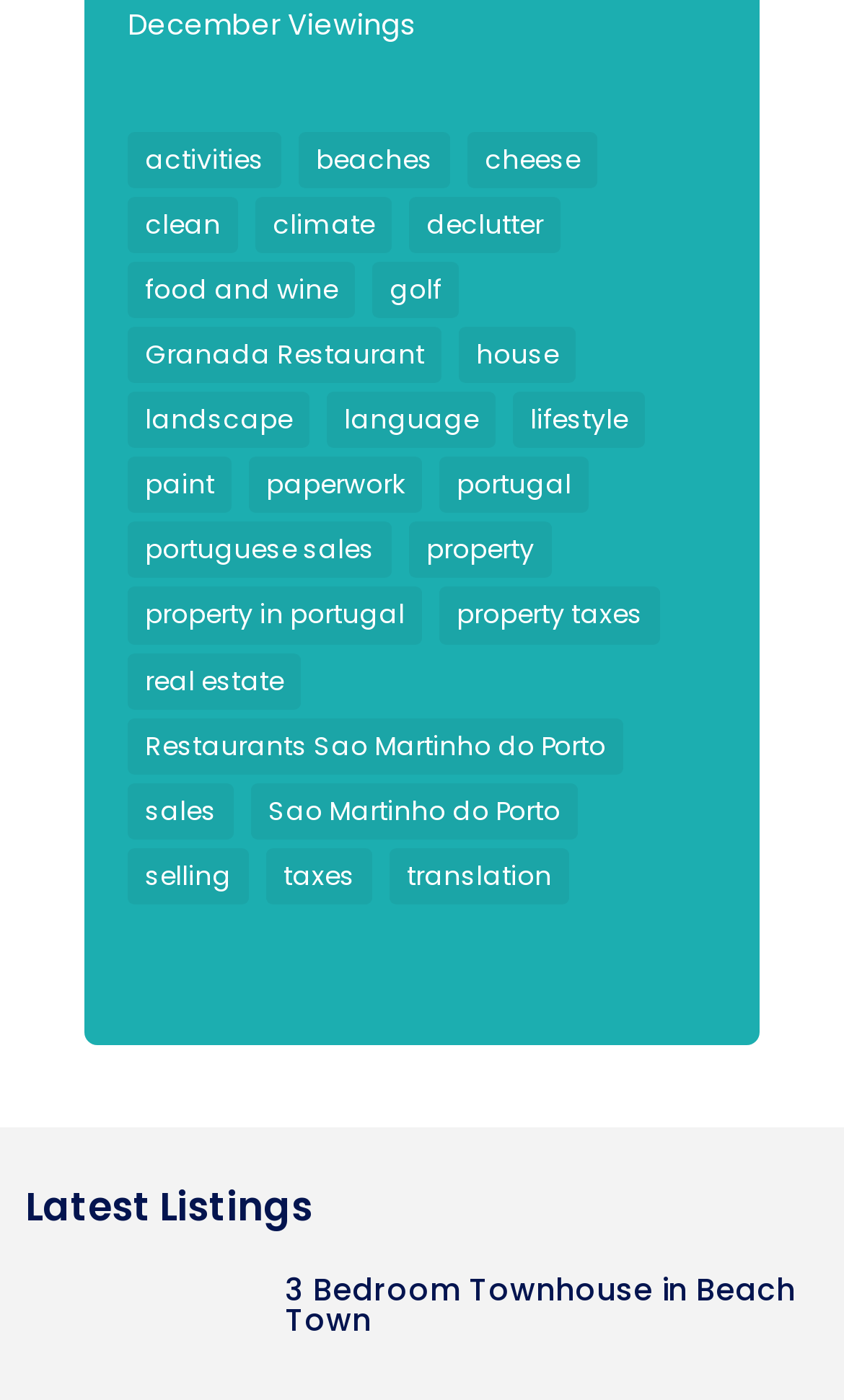How many links are on the webpage?
Using the image, respond with a single word or phrase.

24